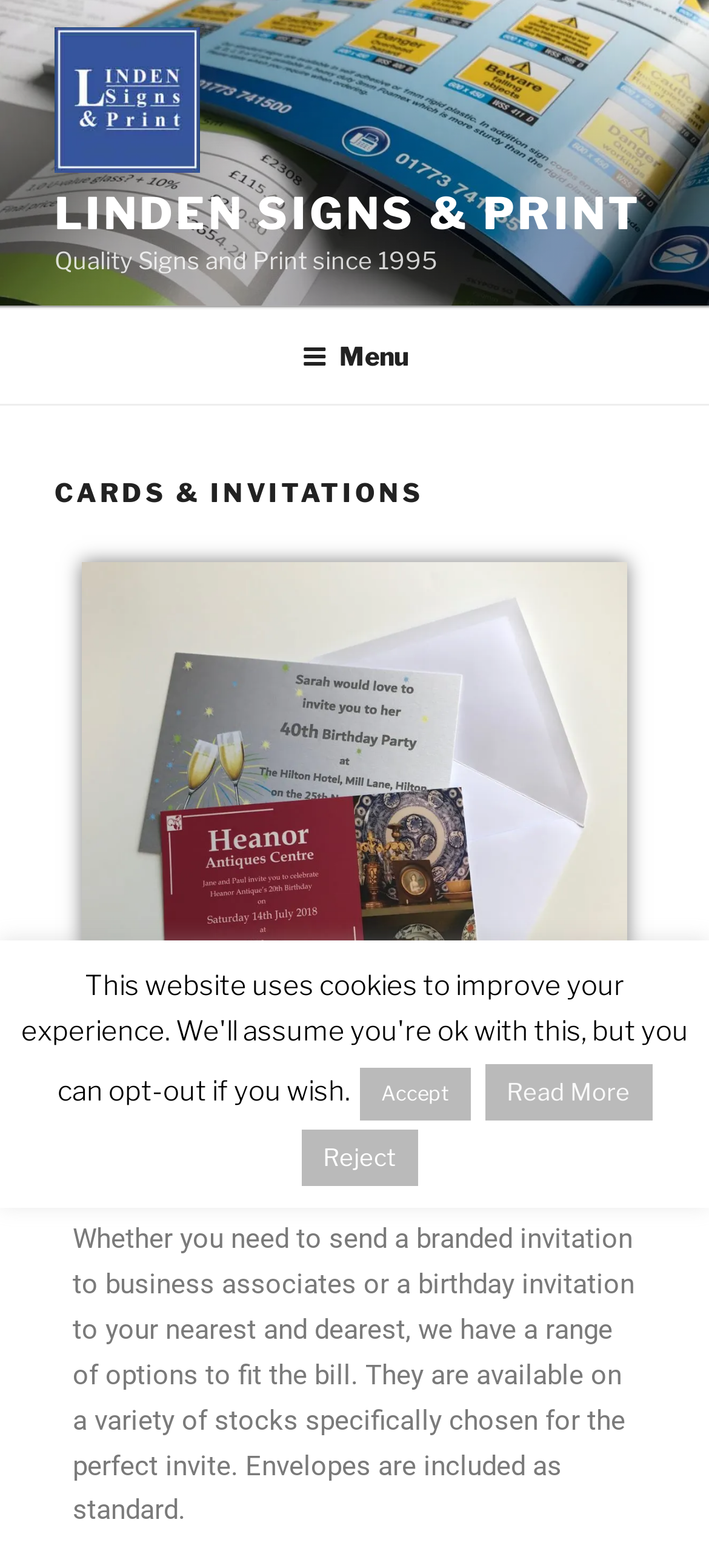Give a one-word or short phrase answer to this question: 
Are envelopes included with the cards and invitations?

Yes